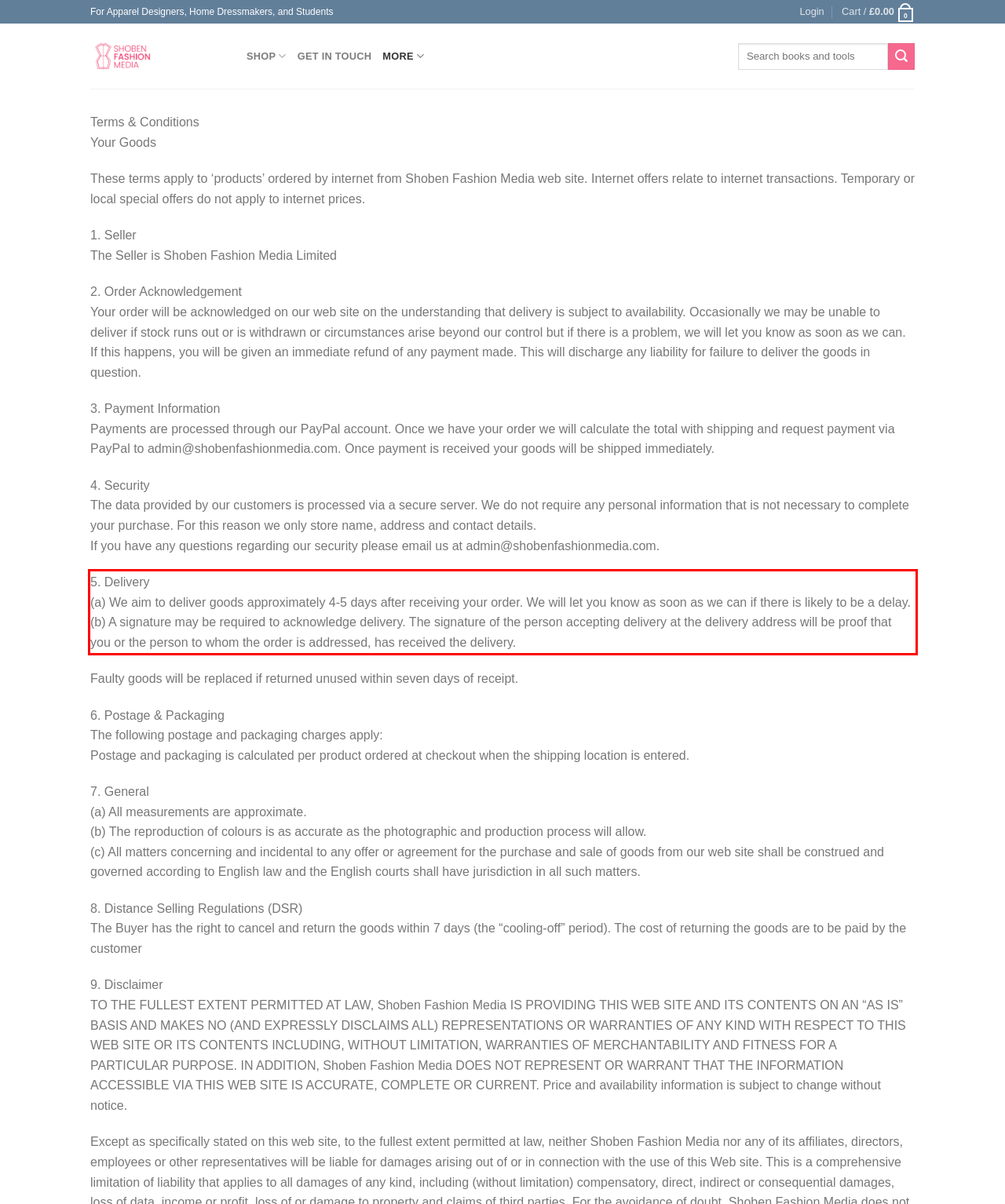From the screenshot of the webpage, locate the red bounding box and extract the text contained within that area.

5. Delivery (a) We aim to deliver goods approximately 4-5 days after receiving your order. We will let you know as soon as we can if there is likely to be a delay. (b) A signature may be required to acknowledge delivery. The signature of the person accepting delivery at the delivery address will be proof that you or the person to whom the order is addressed, has received the delivery.